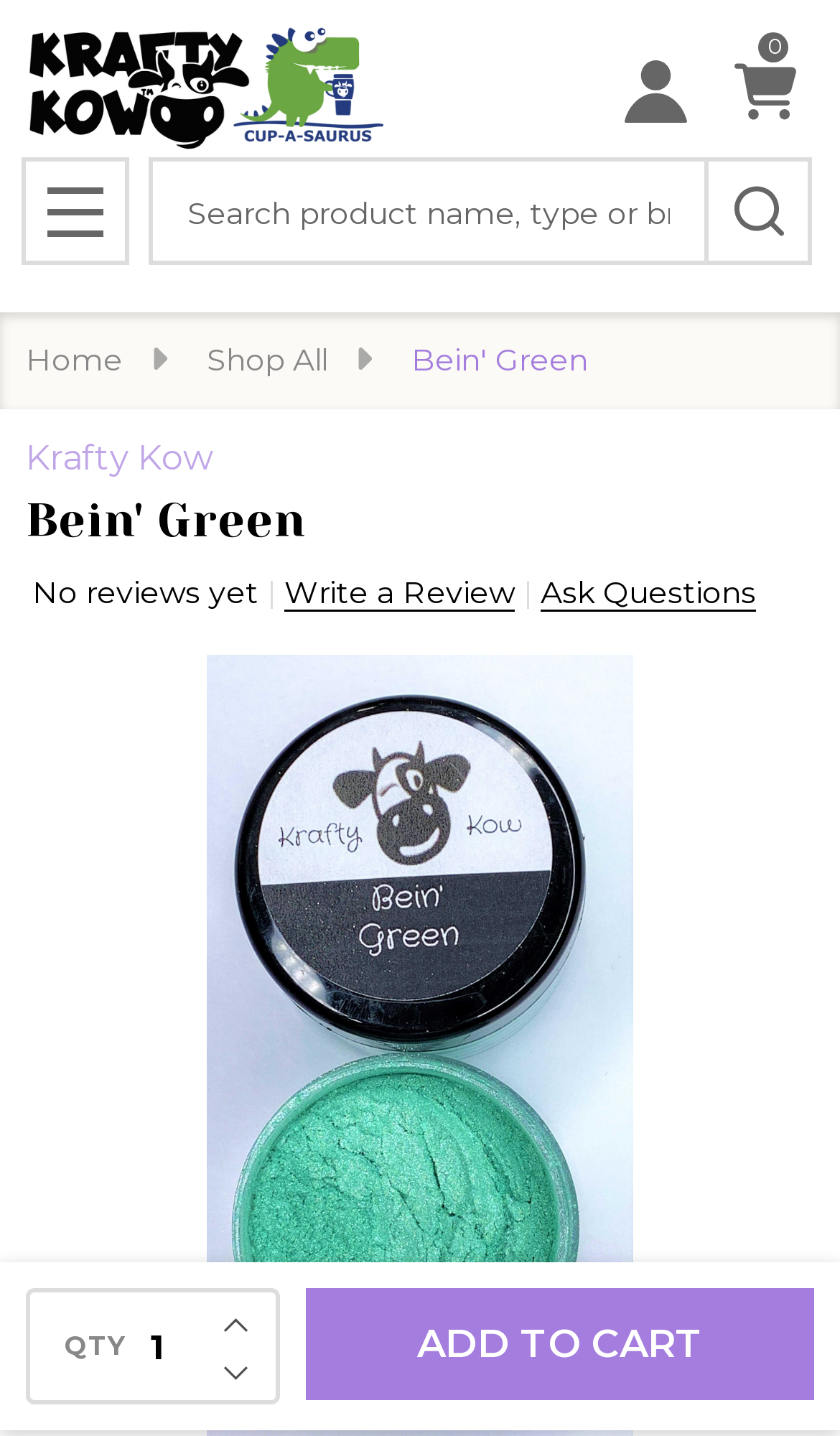Review the image closely and give a comprehensive answer to the question: What is the purpose of the buttons 'DECREASE QUANTITY' and 'INCREASE QUANTITY'?

The buttons 'DECREASE QUANTITY' and 'INCREASE QUANTITY' are used to adjust the quantity of the product, as indicated by their proximity to the textbox with the label 'QTY' and their functionality is to decrease or increase the quantity of the product.